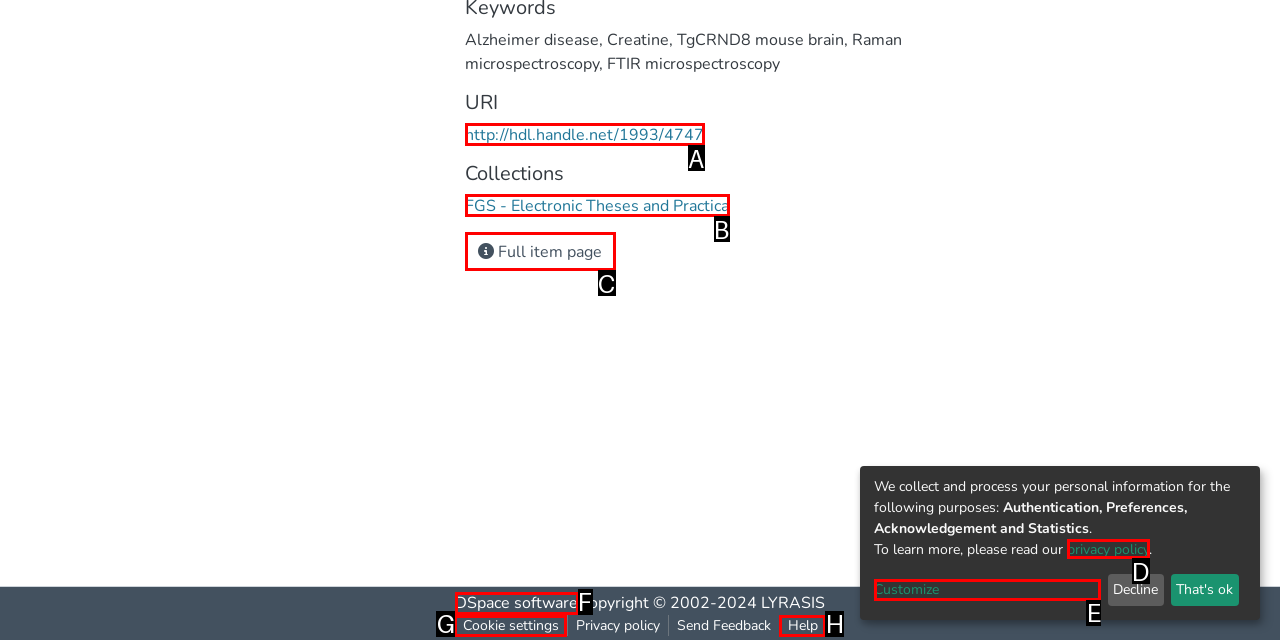Tell me which one HTML element best matches the description: Help
Answer with the option's letter from the given choices directly.

H